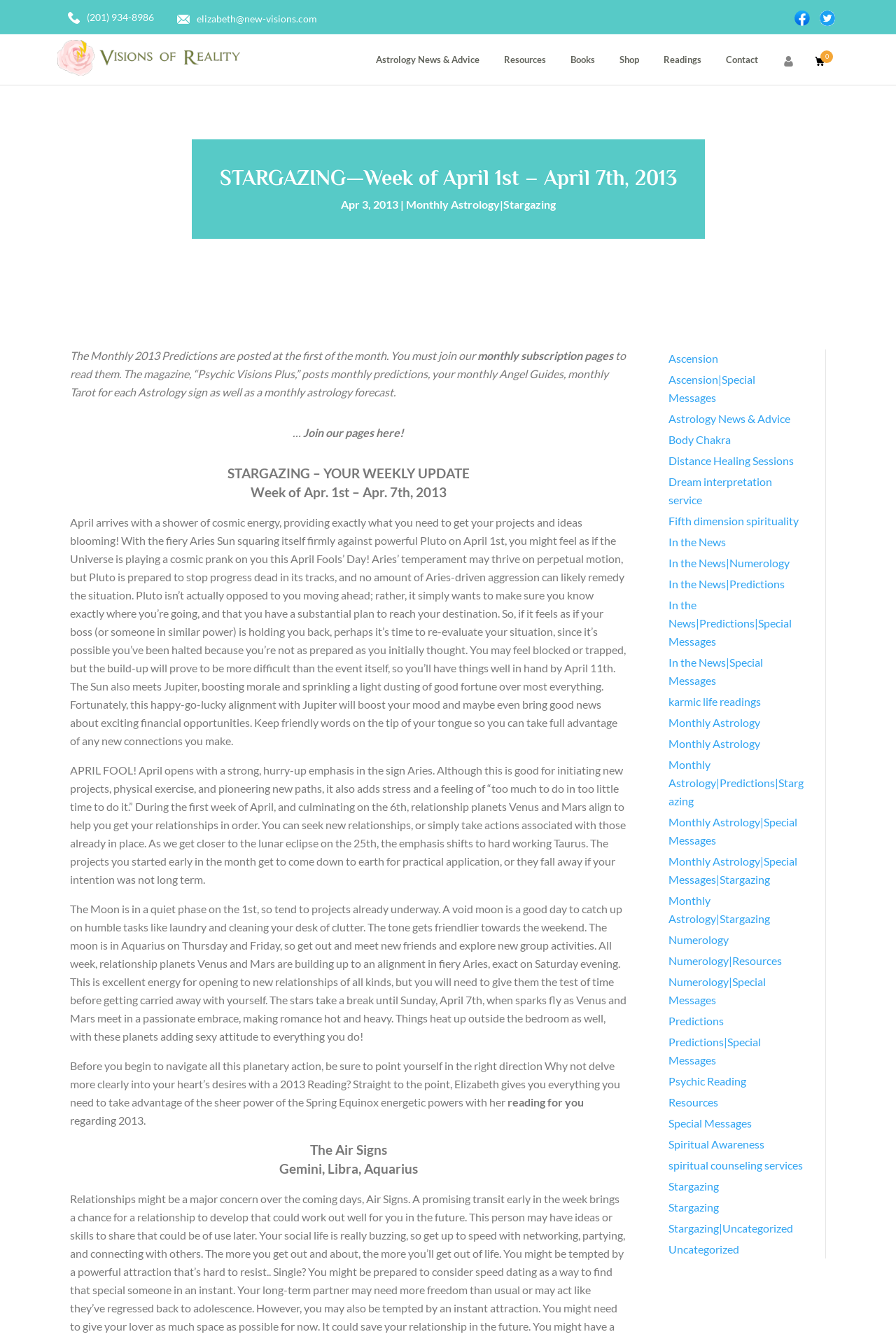Determine the bounding box coordinates of the clickable area required to perform the following instruction: "Get a '2013 Reading'". The coordinates should be represented as four float numbers between 0 and 1: [left, top, right, bottom].

[0.078, 0.791, 0.692, 0.828]